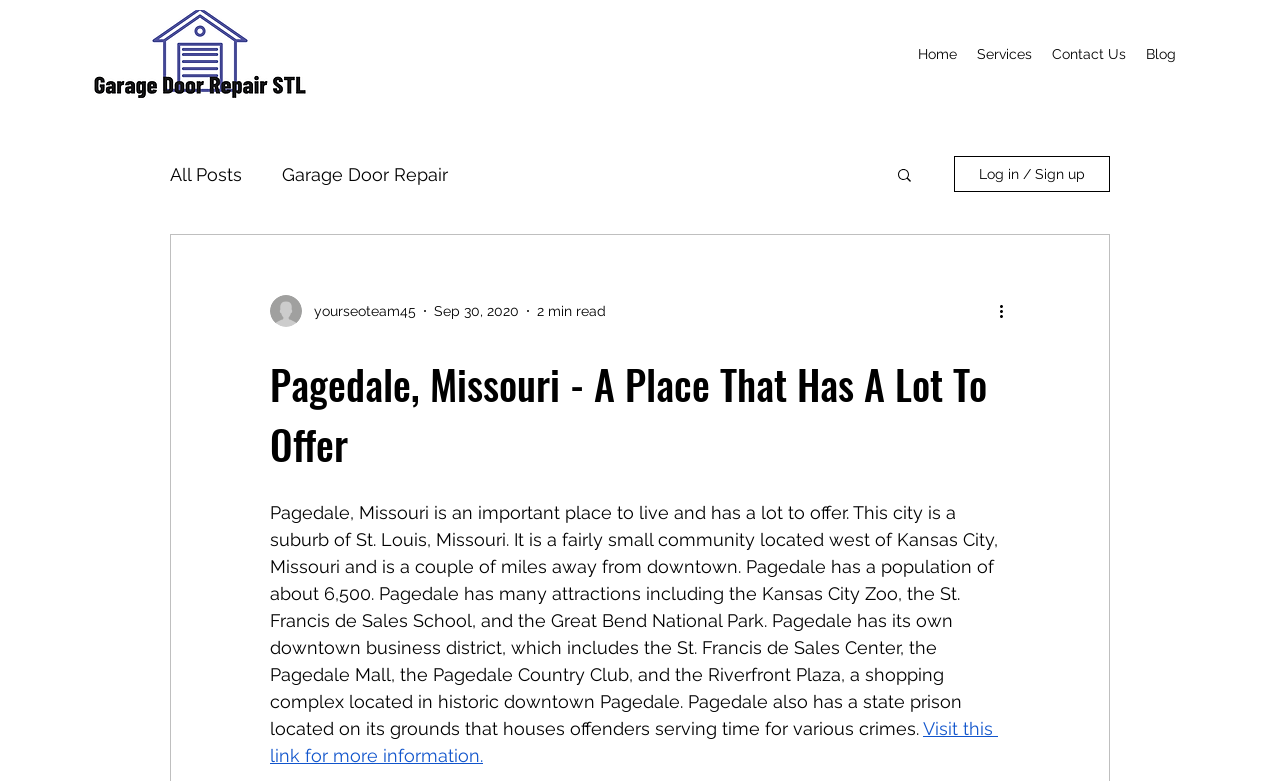Identify and extract the heading text of the webpage.

Pagedale, Missouri - A Place That Has A Lot To Offer